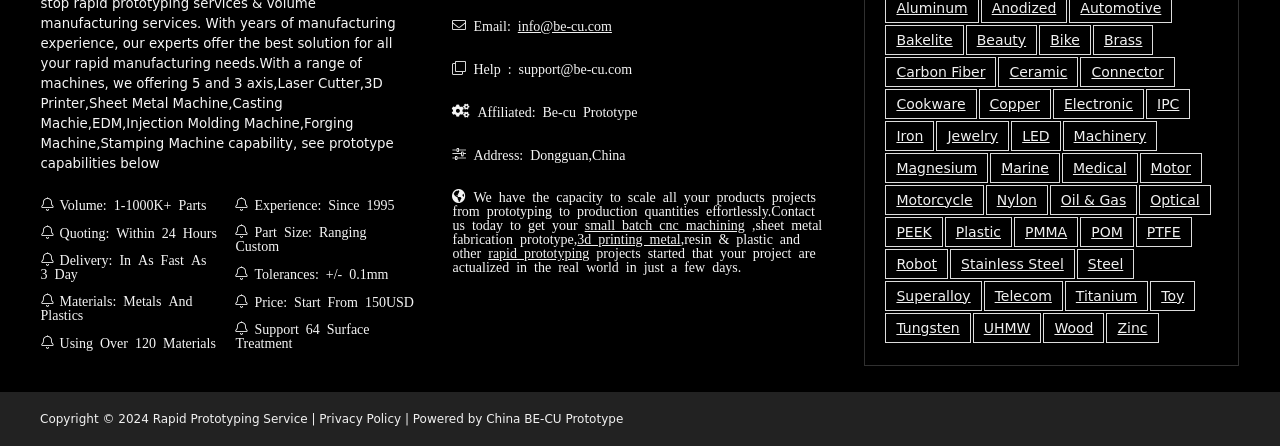What is the starting price?
Please respond to the question thoroughly and include all relevant details.

The webpage states 'Price: Start From 150USD' which indicates the starting price.